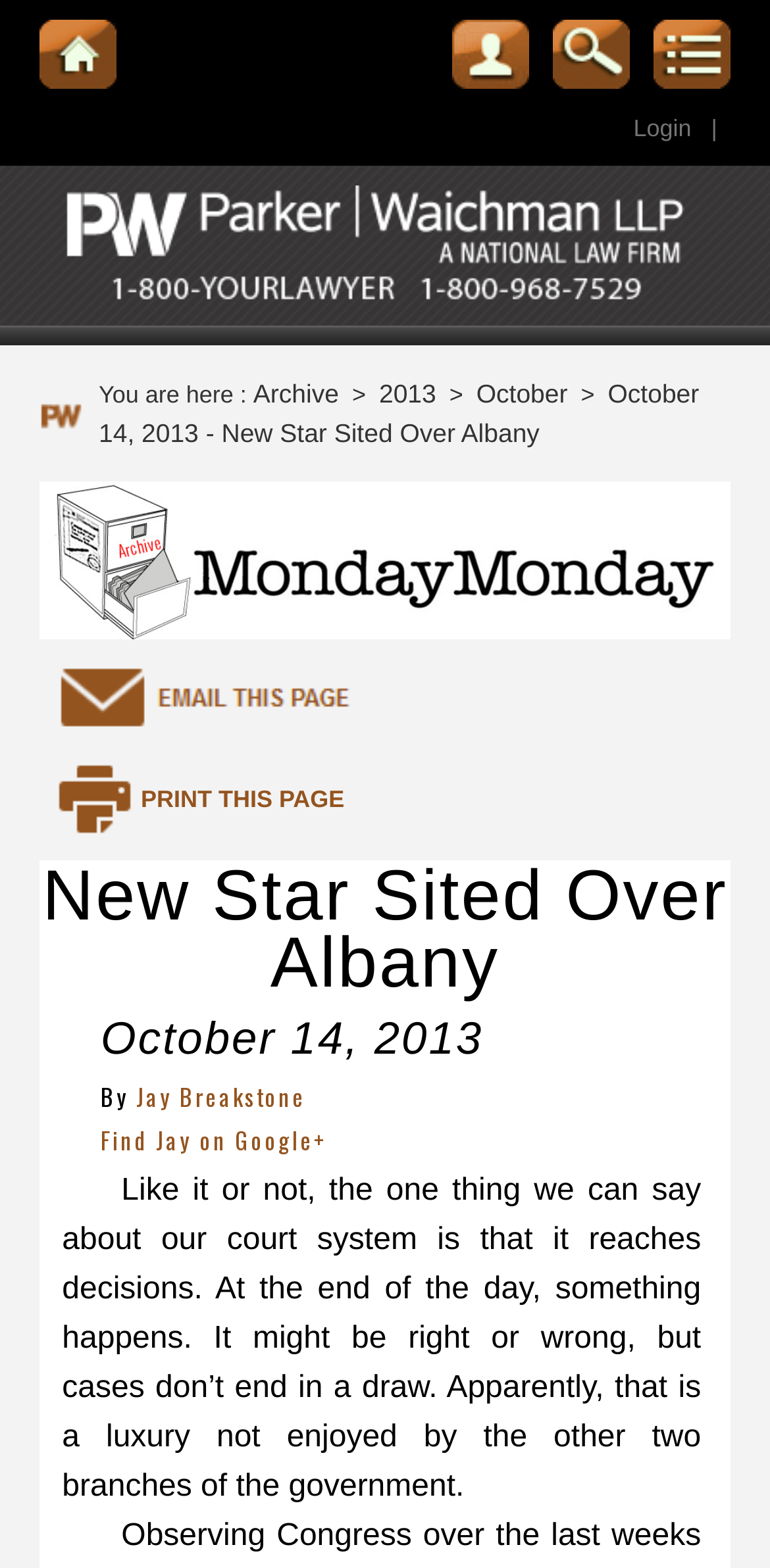Could you highlight the region that needs to be clicked to execute the instruction: "Visit the 'Your Jewelry Box' page"?

None